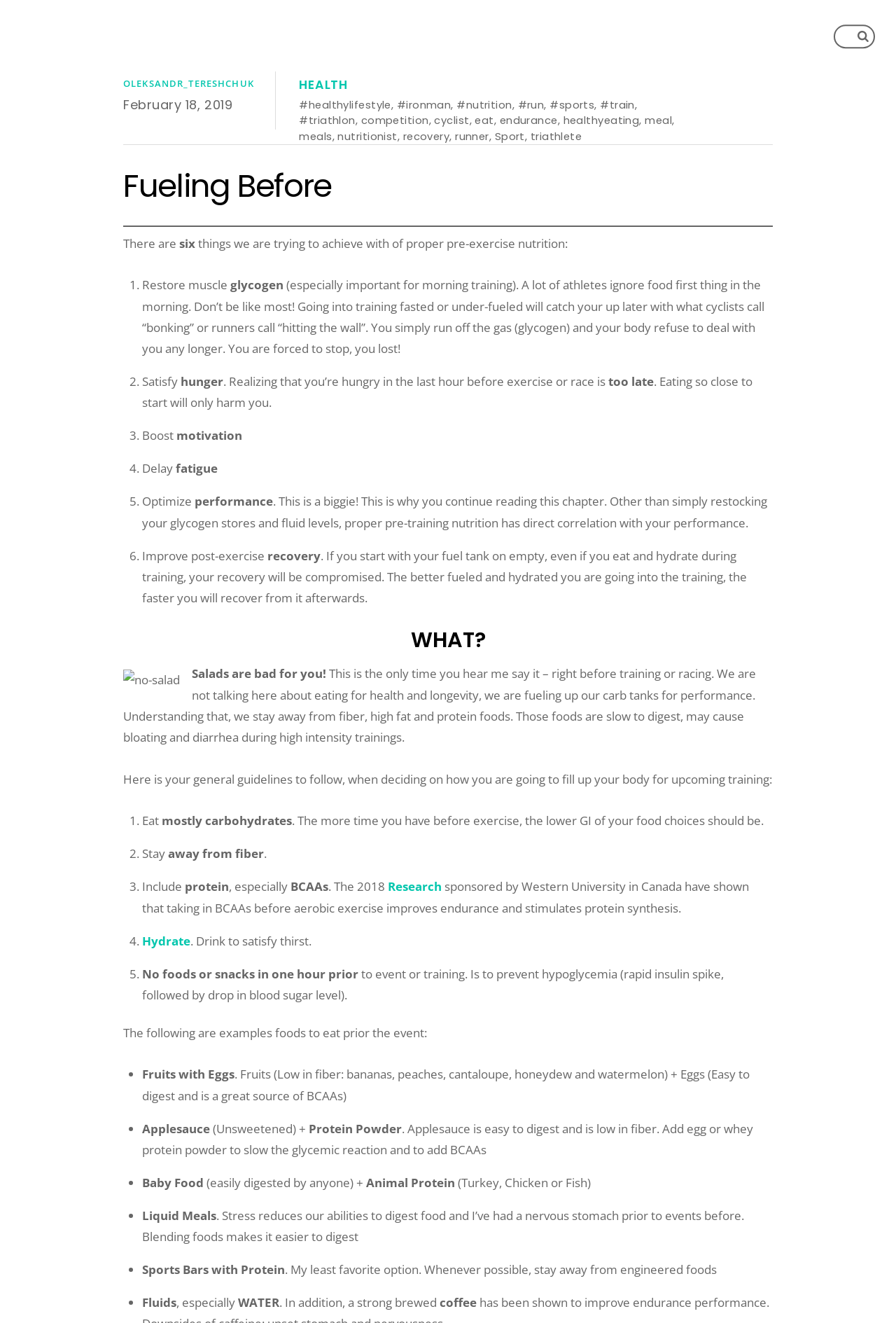Find the bounding box coordinates of the clickable region needed to perform the following instruction: "Click on HEALTH". The coordinates should be provided as four float numbers between 0 and 1, i.e., [left, top, right, bottom].

[0.334, 0.058, 0.388, 0.07]